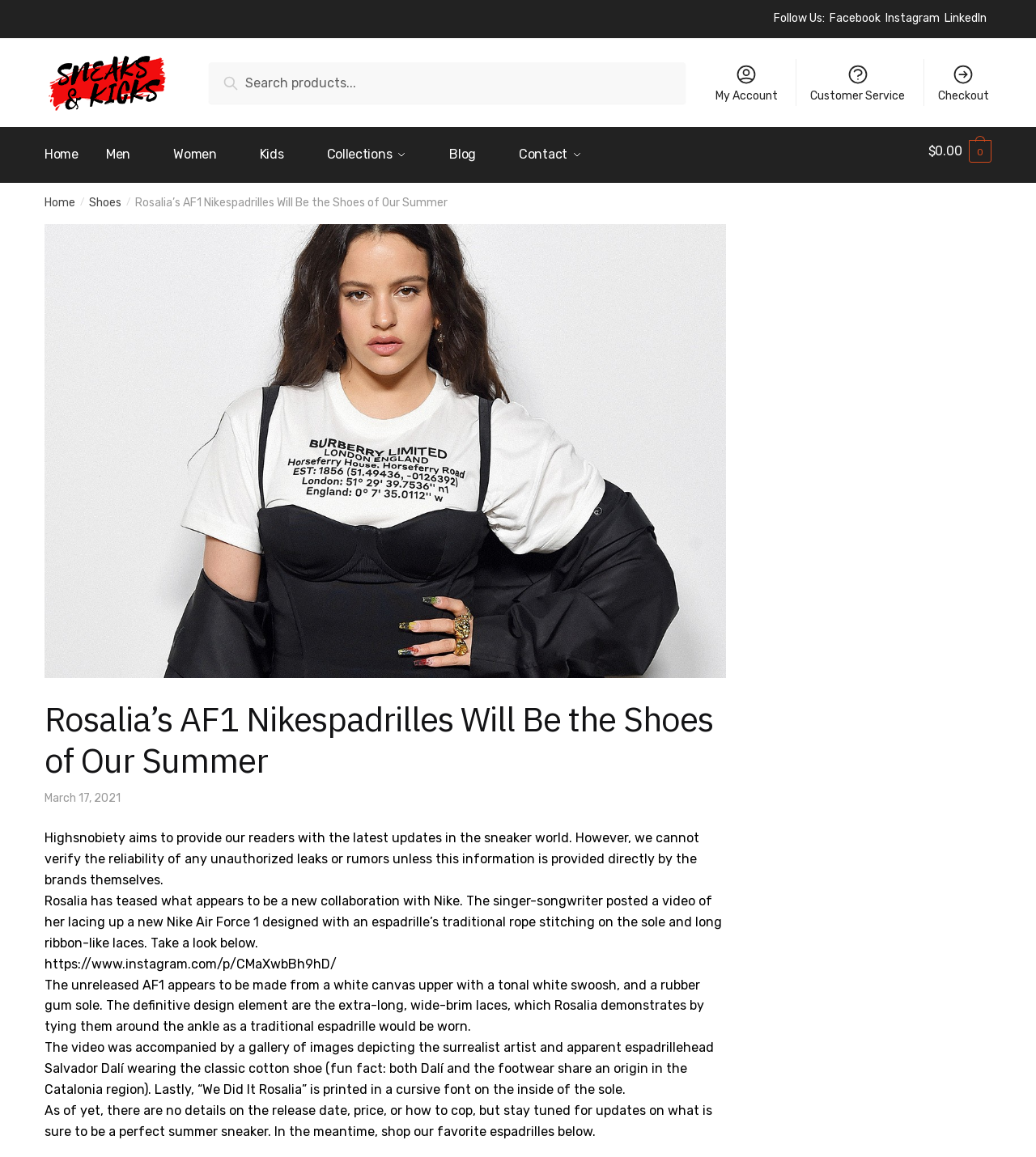Find the bounding box coordinates of the area that needs to be clicked in order to achieve the following instruction: "Contact them". The coordinates should be specified as four float numbers between 0 and 1, i.e., [left, top, right, bottom].

None